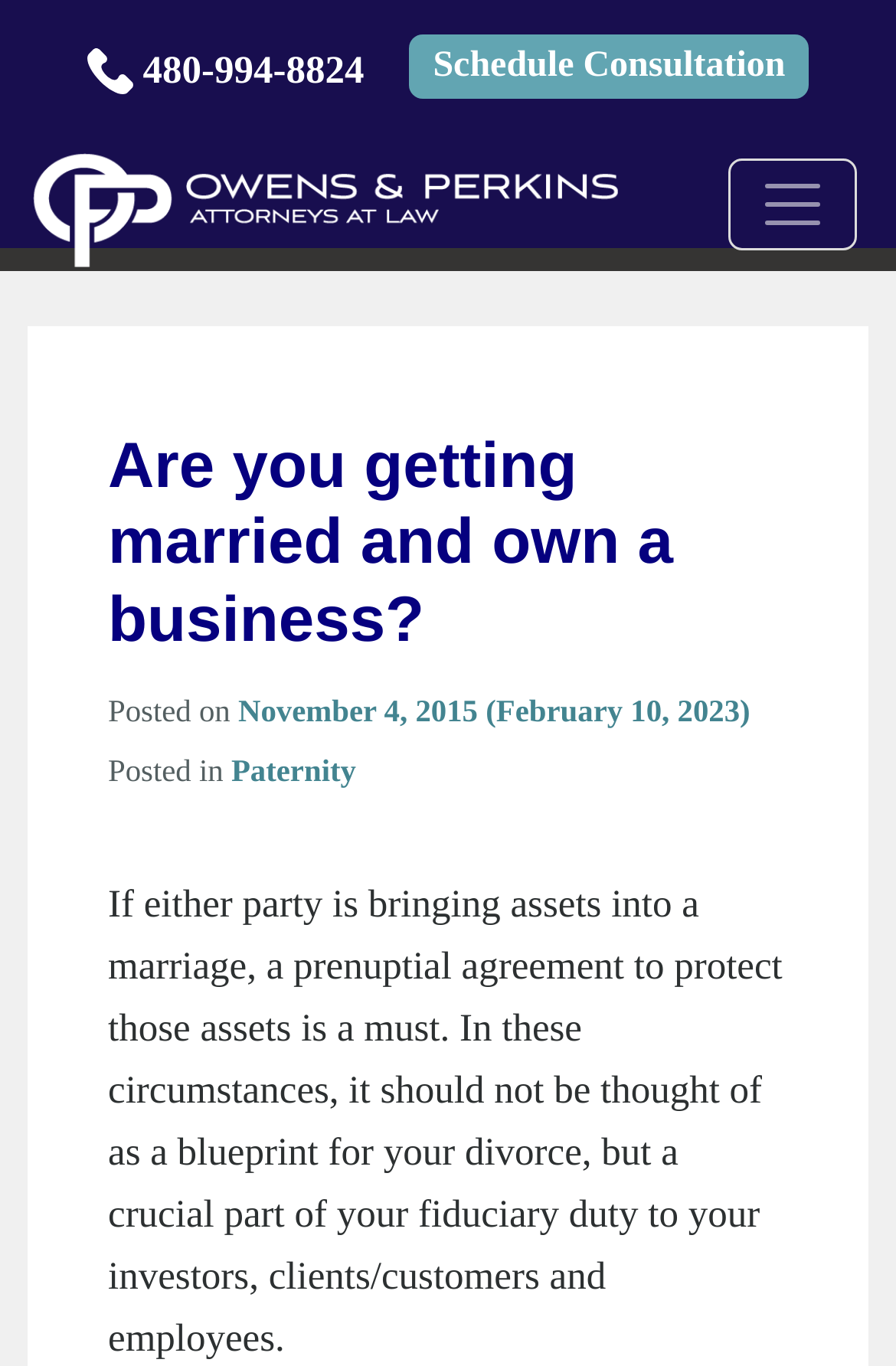Explain the webpage's layout and main content in detail.

The webpage appears to be a blog post or article from a law firm, Owens & Perkins, Attorneys at Law, with a focus on divorce law in Scottsdale. At the top of the page, there is a main navigation menu that spans the entire width of the page. Within this menu, there is a link to the law firm's homepage, accompanied by a logo image. 

To the right of the logo, there is a button to toggle the navigation menu, which is currently not expanded. Below the navigation menu, there is a section with a phone number, 480-994-8824, accompanied by a small image. Next to the phone number, there is a call-to-action button to schedule a consultation.

The main content of the page is a blog post titled "Are you getting married and own a business?" which is displayed prominently in a large heading. Below the title, there is a paragraph of text, although the exact content is not specified. The post is dated November 4, 2015, with an update on February 10, 2023. The post is categorized under "Paternity" and has a timestamp.